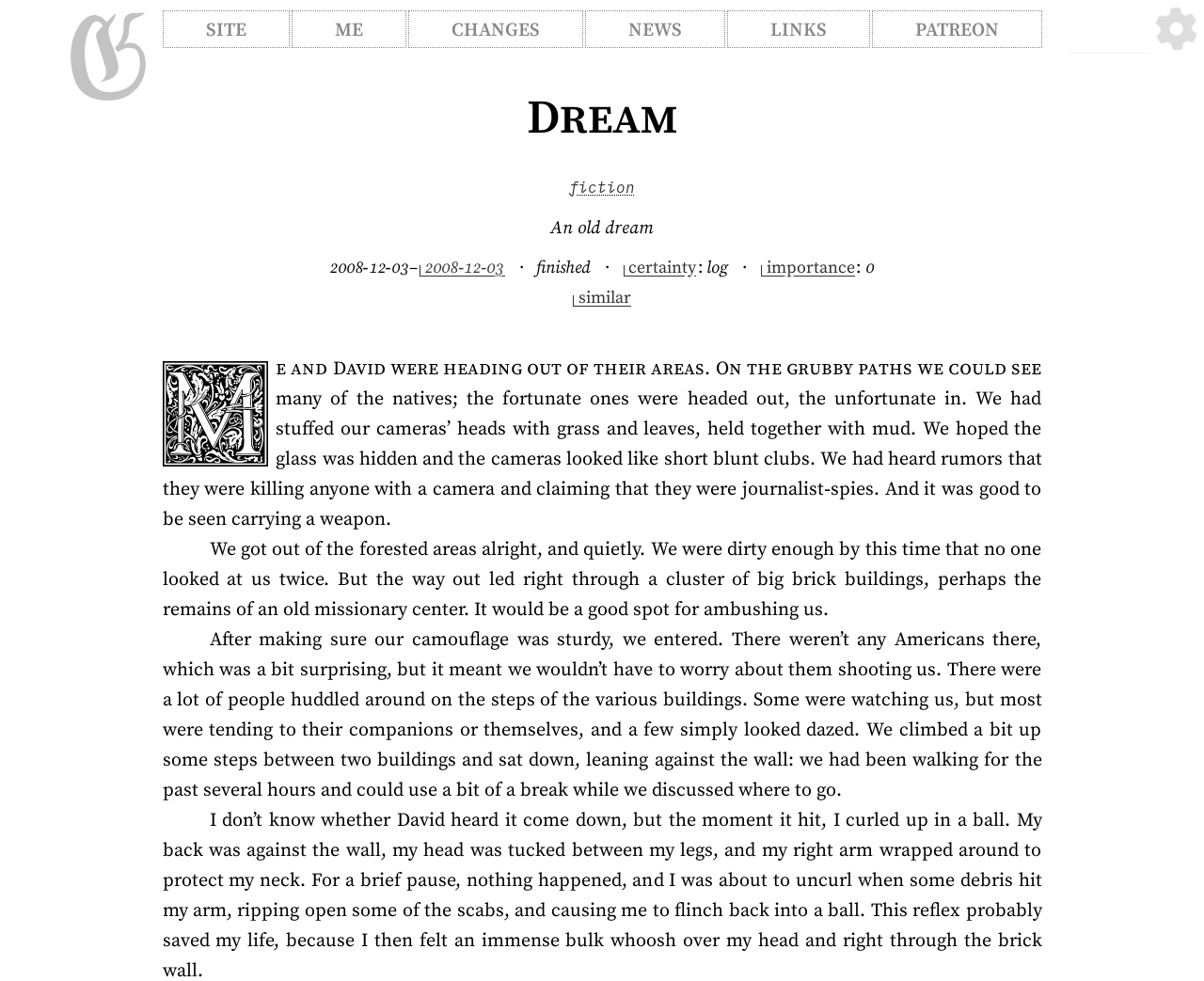Could you provide the bounding box coordinates for the portion of the screen to click to complete this instruction: "Download Alien Creeps TD MOD APK"?

None